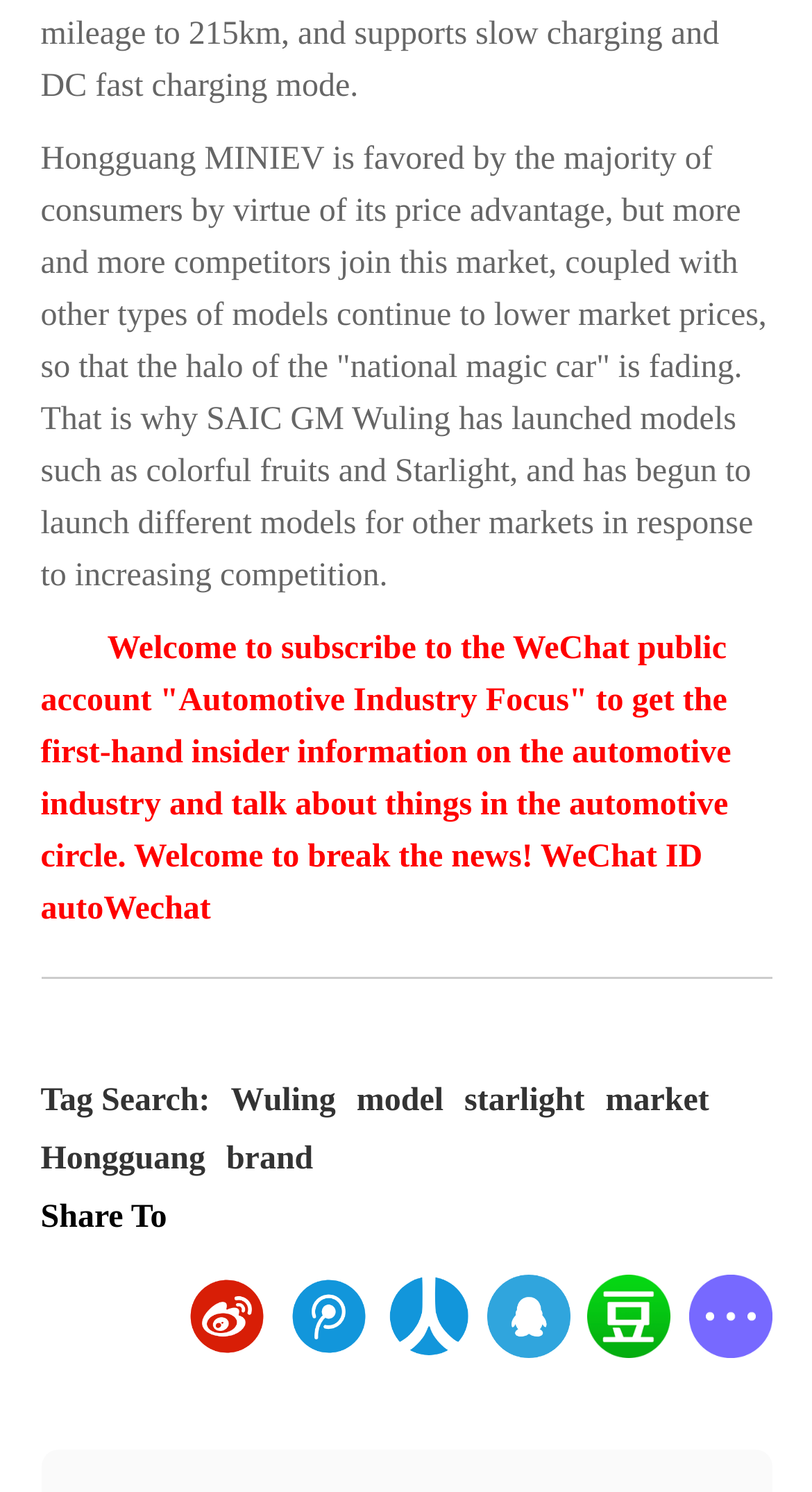Identify the coordinates of the bounding box for the element described below: "Tag Search:". Return the coordinates as four float numbers between 0 and 1: [left, top, right, bottom].

[0.05, 0.726, 0.259, 0.751]